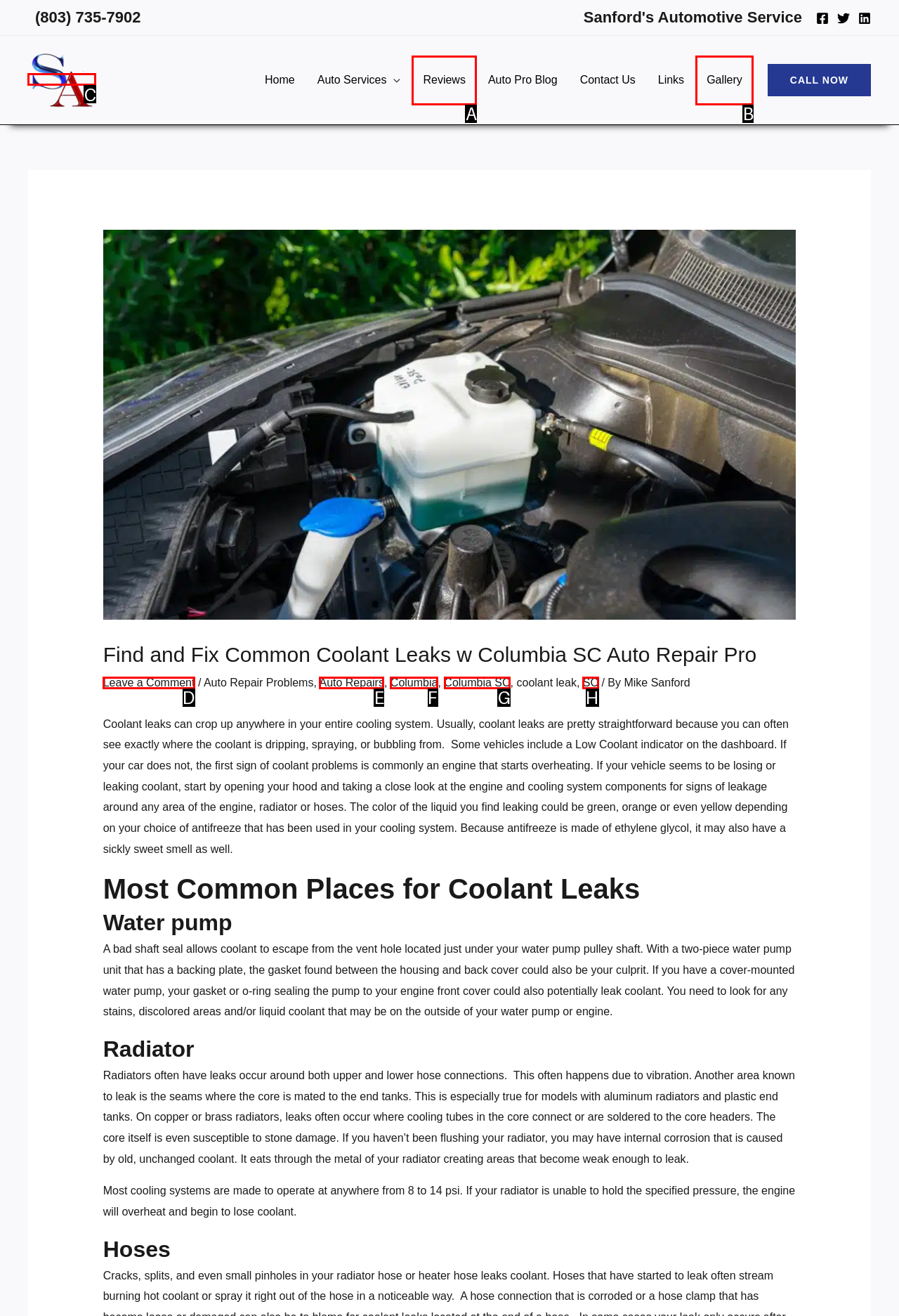To perform the task "Click the 'car mechanic near me' link", which UI element's letter should you select? Provide the letter directly.

C